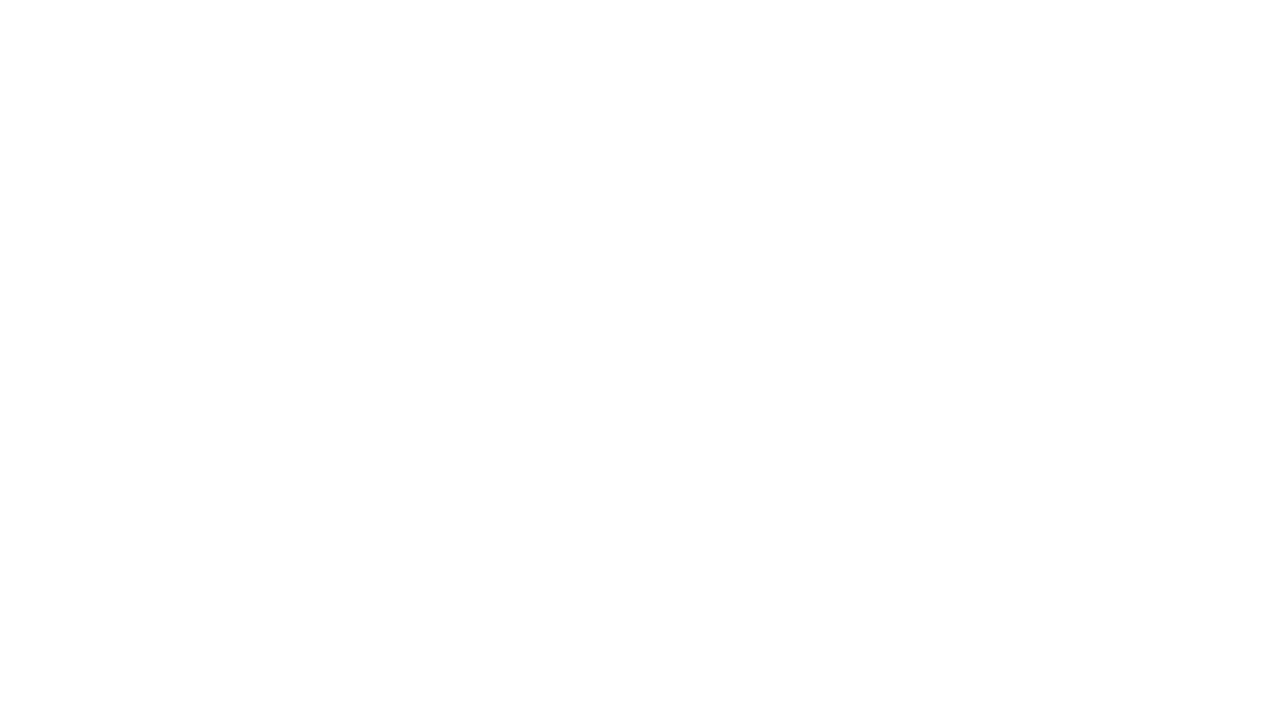Respond to the question below with a concise word or phrase:
What is the date of the third post?

Dec 19, 2023